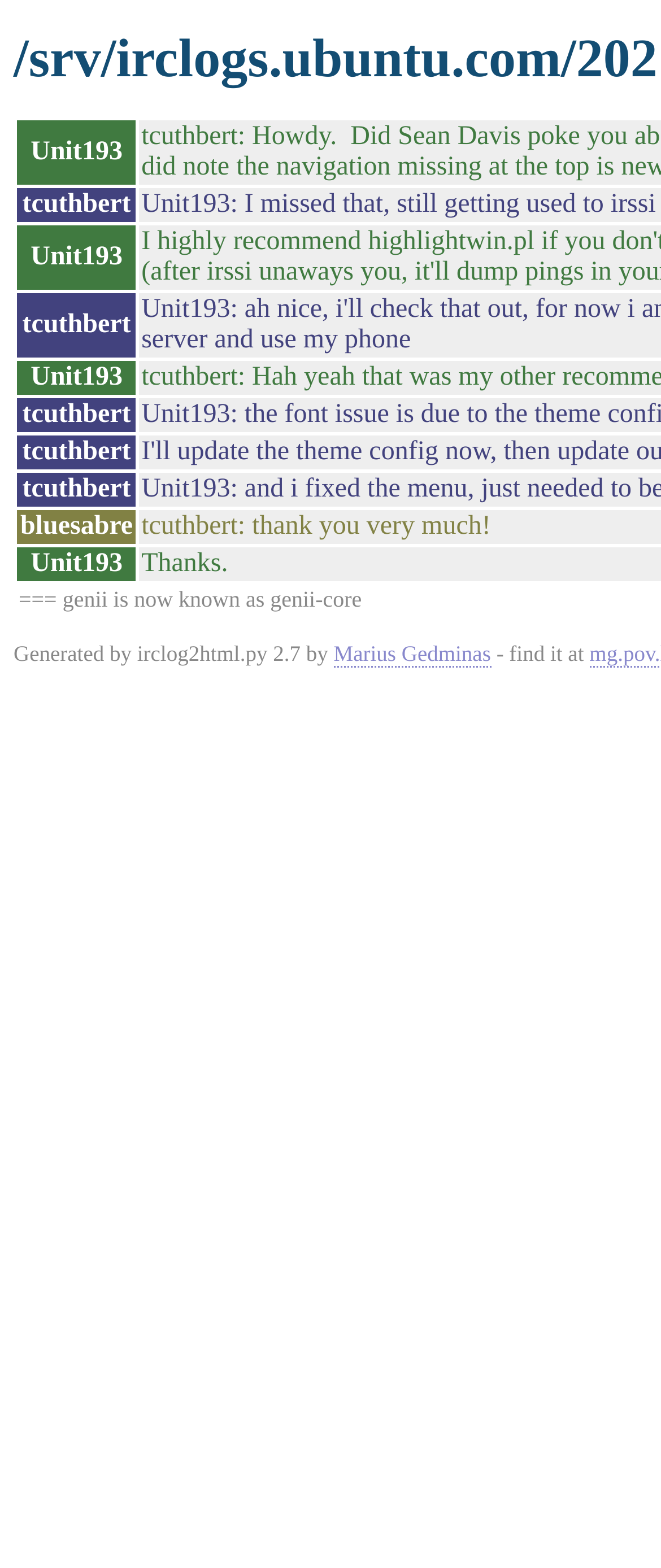What is the username of the first rowheader? Please answer the question using a single word or phrase based on the image.

Unit193